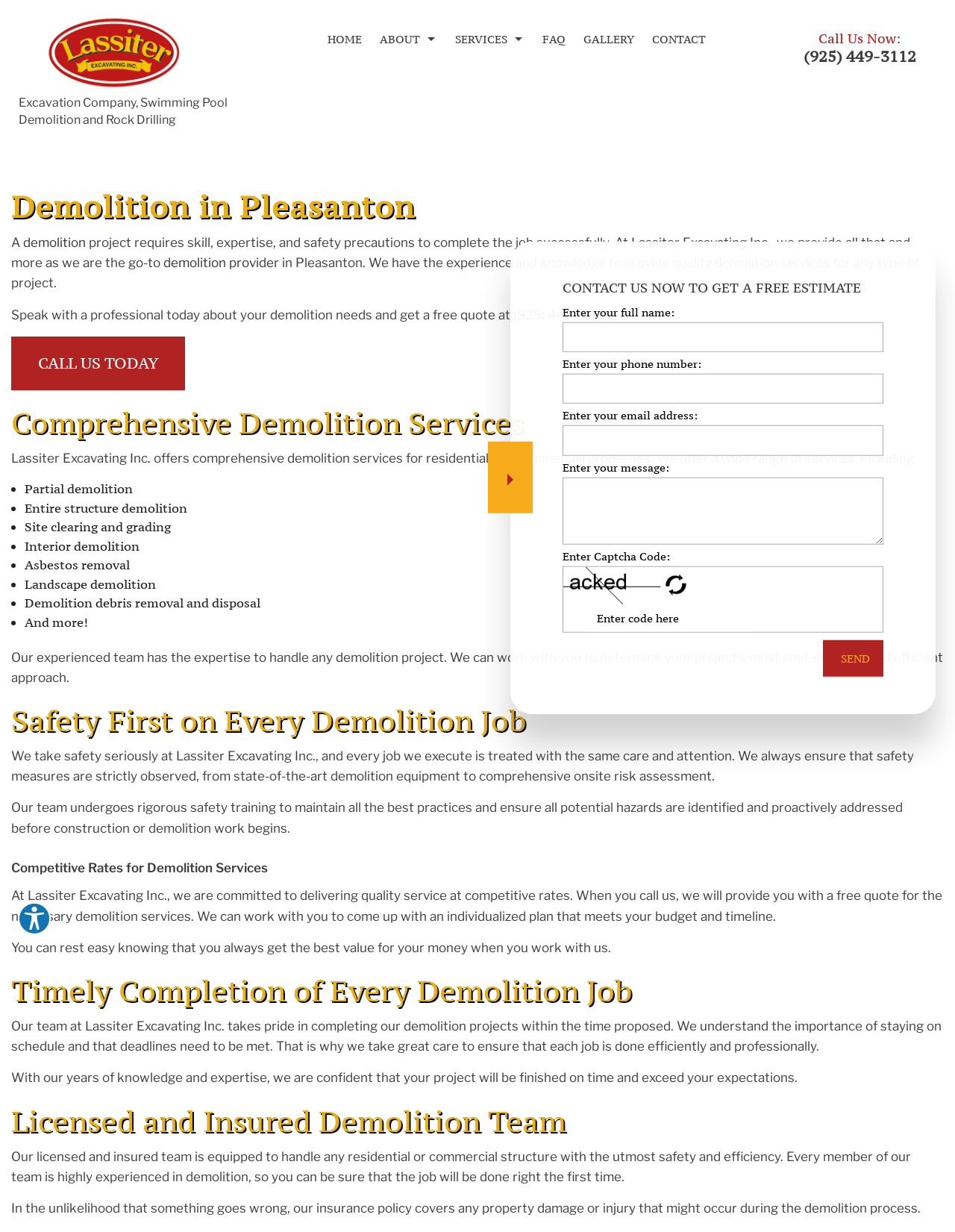Find and indicate the bounding box coordinates of the region you should select to follow the given instruction: "Click the 'CONTACT' link".

[0.673, 0.0, 0.748, 0.044]